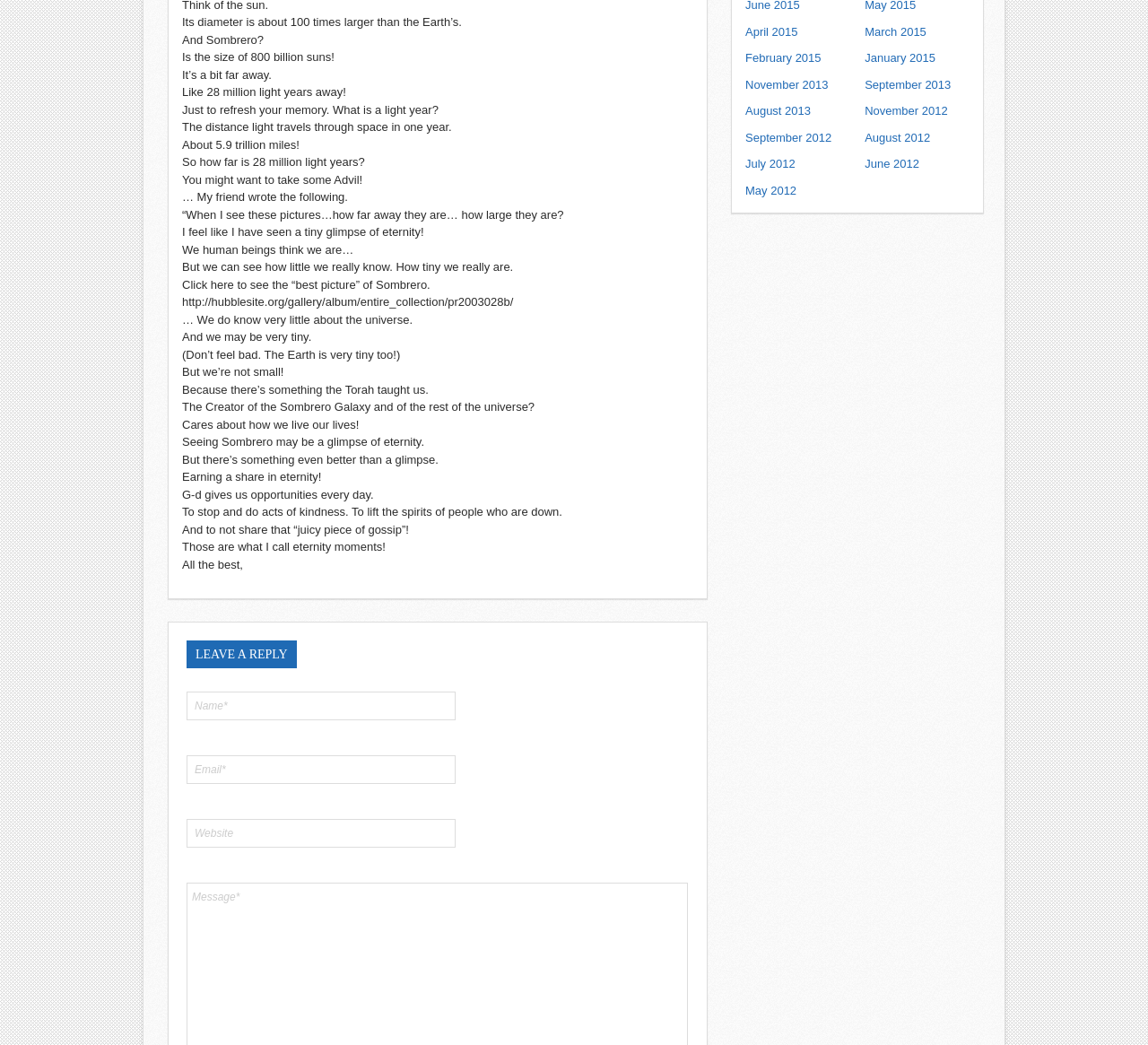Given the element description, predict the bounding box coordinates in the format (top-left x, top-left y, bottom-right x, bottom-right y), using floating point numbers between 0 and 1: July 2012

[0.649, 0.15, 0.693, 0.163]